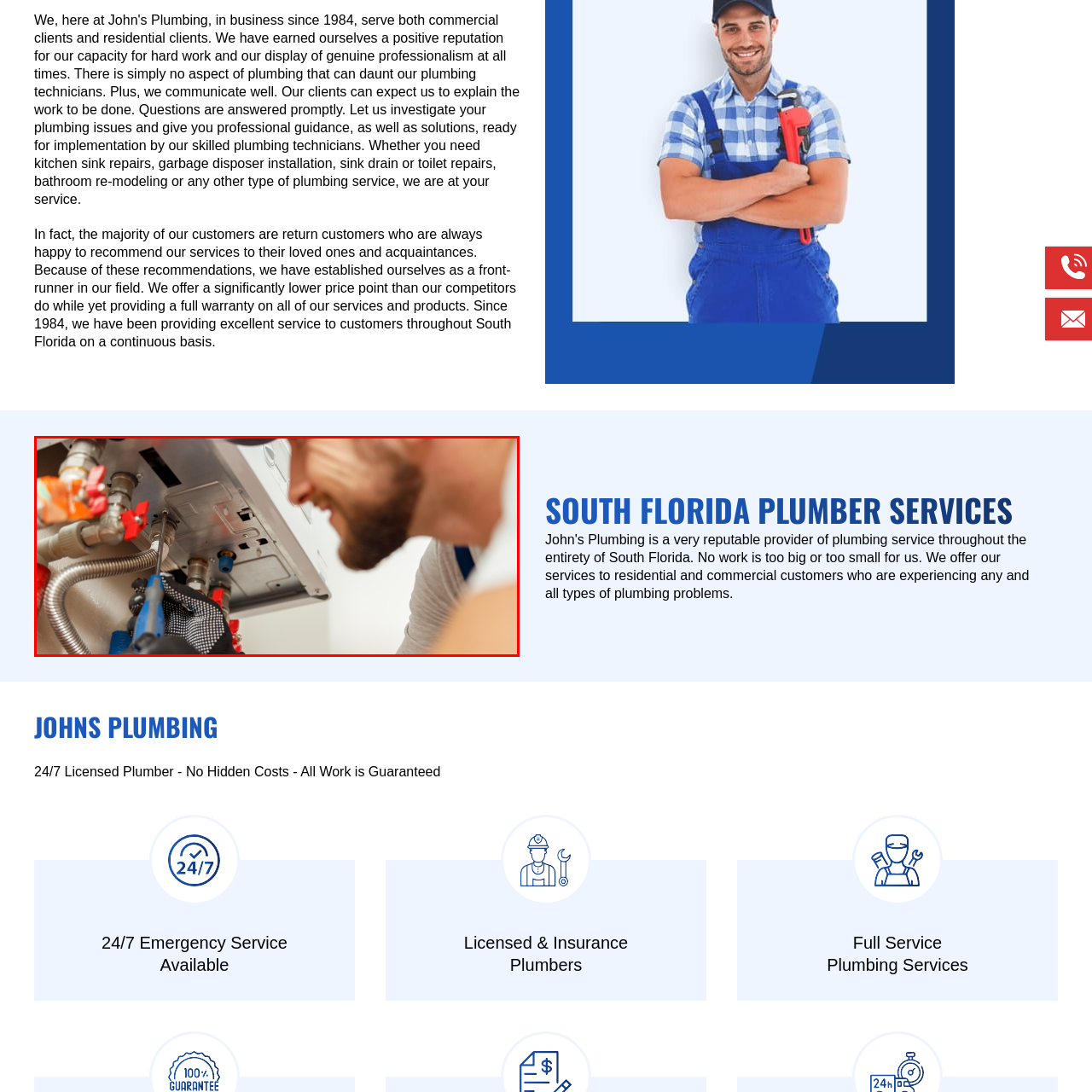Focus on the image confined within the red boundary and provide a single word or phrase in response to the question:
In what year was Johns Plumbing established?

1984